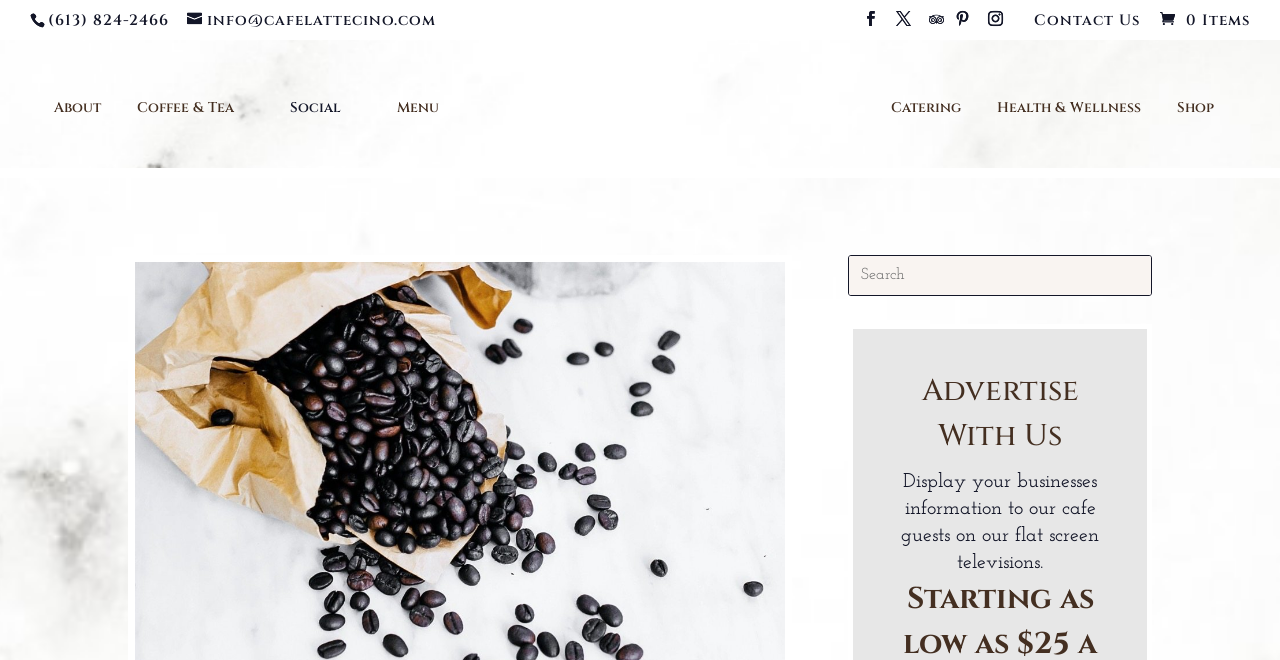Please predict the bounding box coordinates of the element's region where a click is necessary to complete the following instruction: "Call the cafe". The coordinates should be represented by four float numbers between 0 and 1, i.e., [left, top, right, bottom].

[0.023, 0.016, 0.142, 0.047]